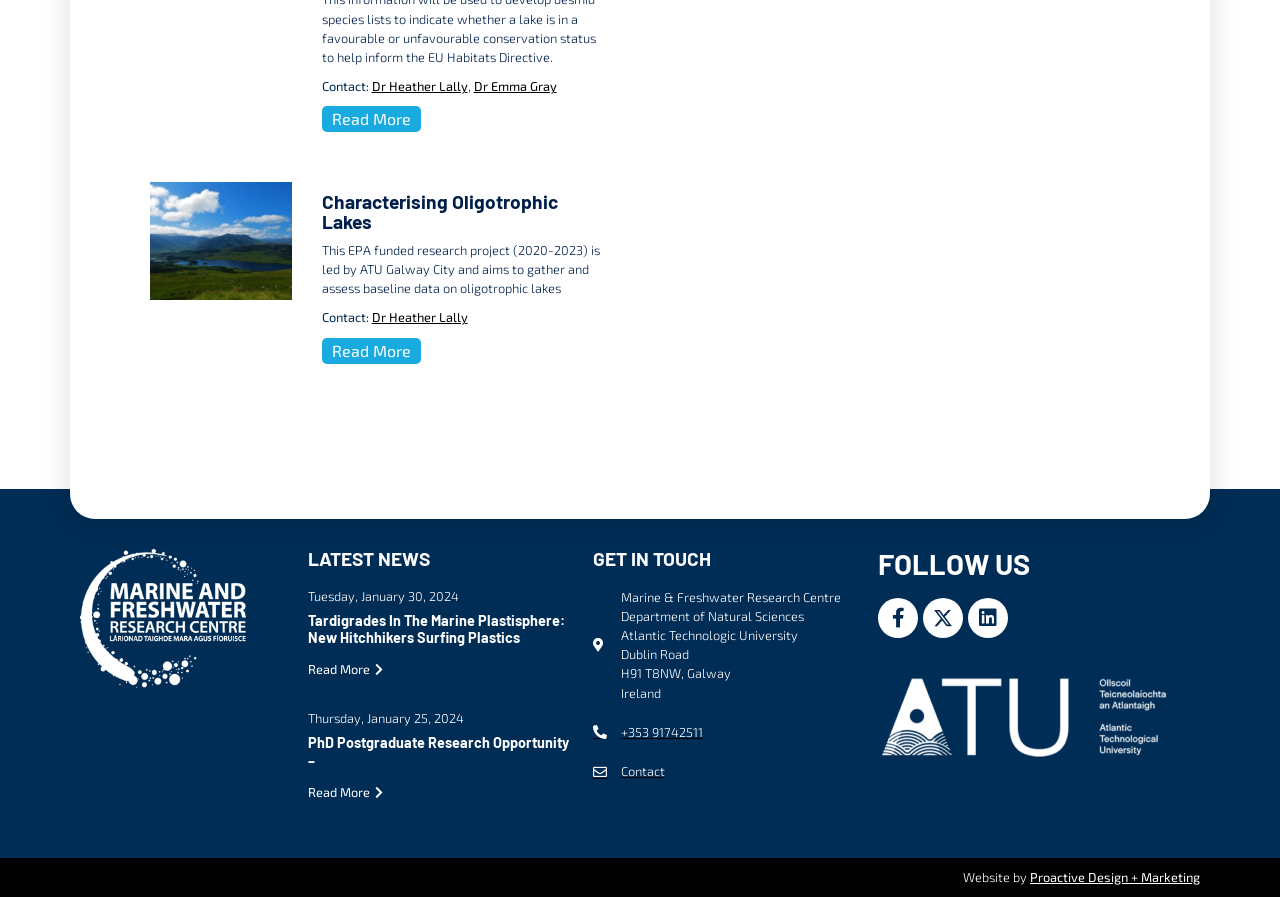Please locate the bounding box coordinates of the element that needs to be clicked to achieve the following instruction: "Read more about Characterising Oligotrophic Lakes". The coordinates should be four float numbers between 0 and 1, i.e., [left, top, right, bottom].

[0.251, 0.119, 0.329, 0.148]